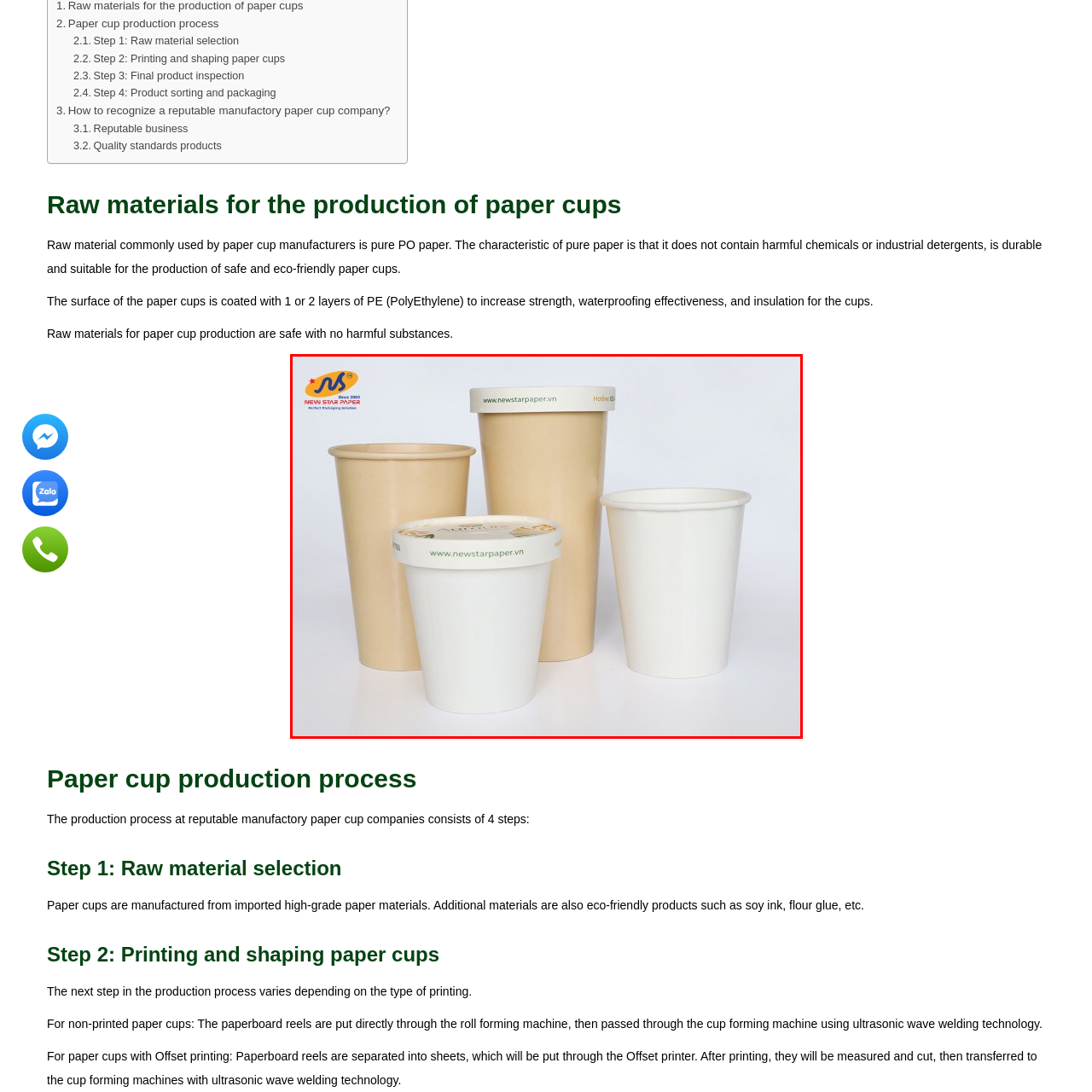Offer an in-depth description of the picture located within the red frame.

The image showcases a variety of eco-friendly paper cups, highlighting the materials used in the production process. The cups are presented in different sizes and colors, emphasizing their versatility for various beverages. The two taller cups are made of a light brown paper, while the two shorter cups are white; one of the white cups features an elegantly printed lid adorned with a stylish design. 

Each of these paper cups is crafted using pure PO paper, known for its durability and lack of harmful chemicals, making them safe for use. The surface of the cups is coated with layers of PE (PolyEthylene), enhancing their strength, waterproofing effectiveness, and insulation properties. This image reflects the commitment to producing safe and eco-friendly products in the paper cup manufacturing industry, drawing attention to both aesthetics and functionality.